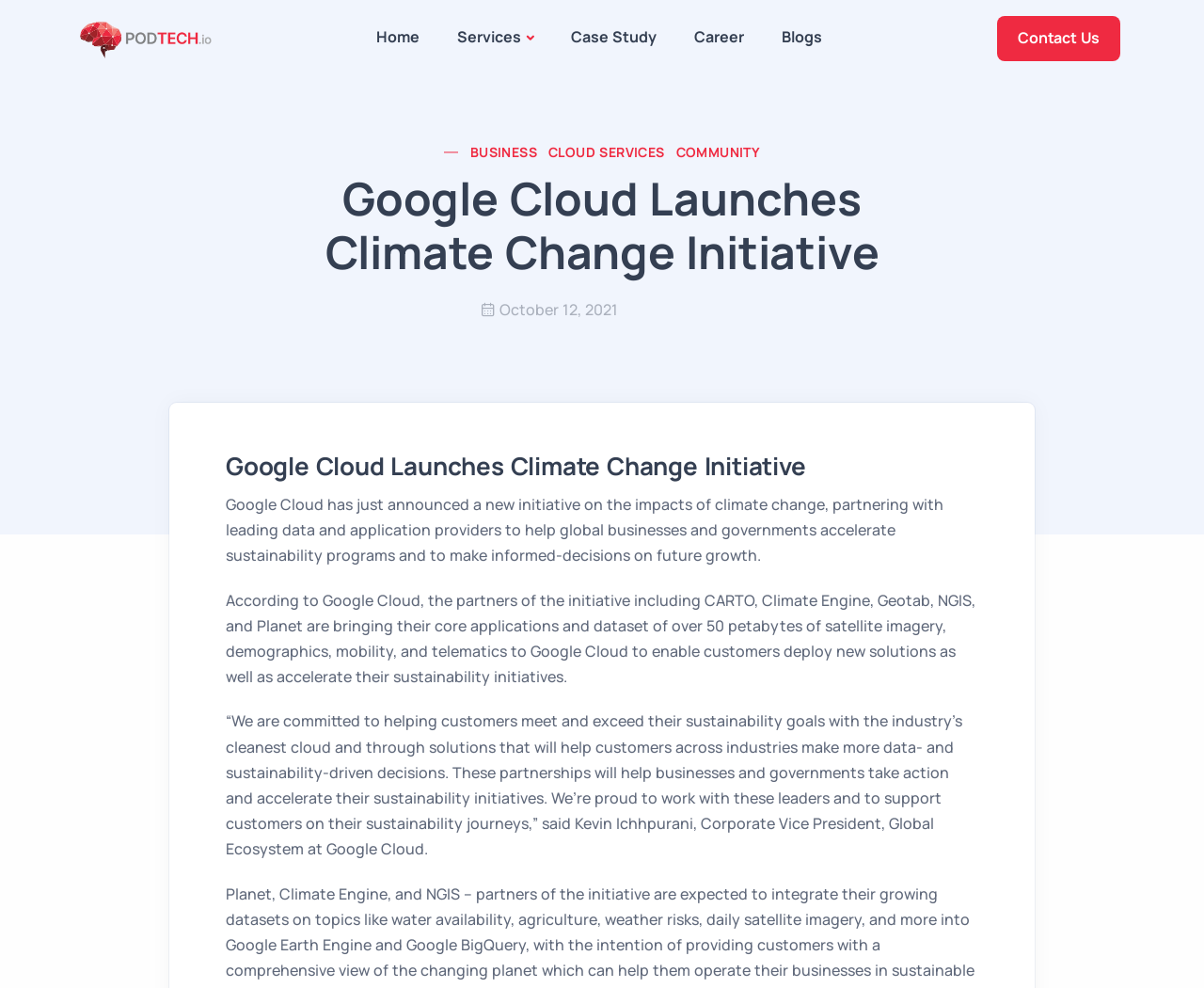What is the date of the announcement?
Give a single word or phrase as your answer by examining the image.

October 12, 2021